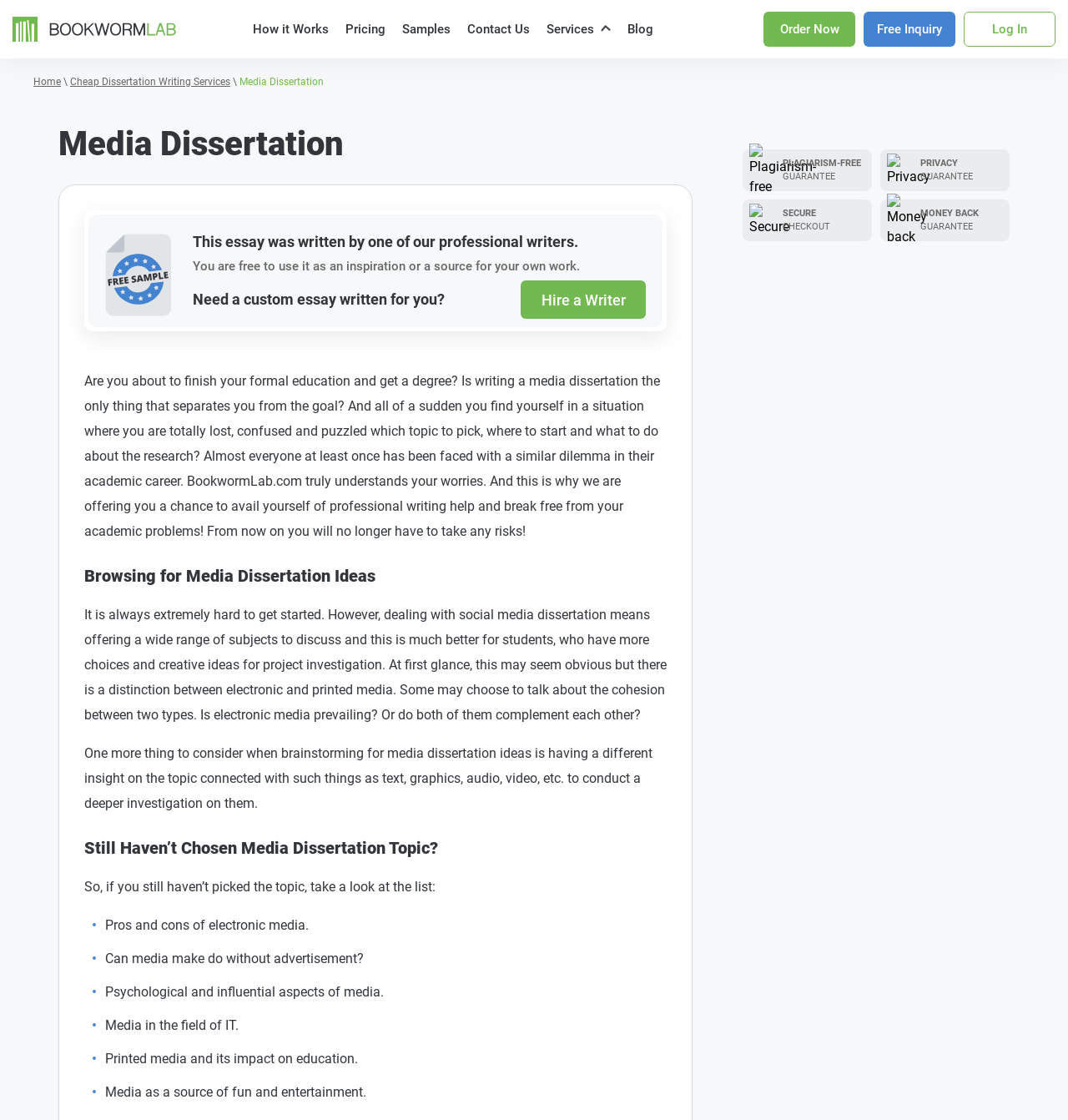Answer the question with a brief word or phrase:
What is the purpose of the 'Hire a Writer' link?

To hire a writer for custom essay writing